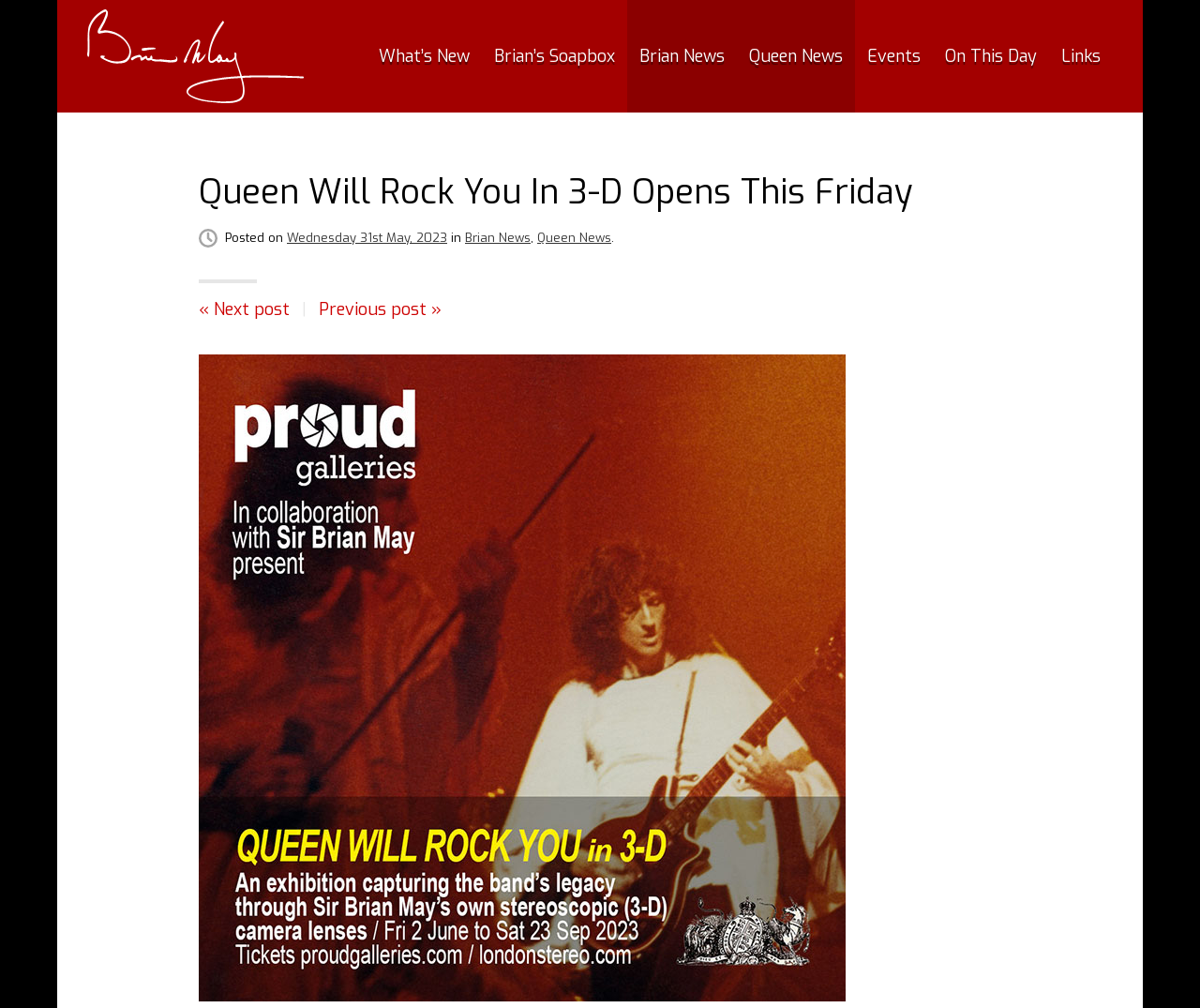Given the webpage screenshot and the description, determine the bounding box coordinates (top-left x, top-left y, bottom-right x, bottom-right y) that define the location of the UI element matching this description: October 2021

None